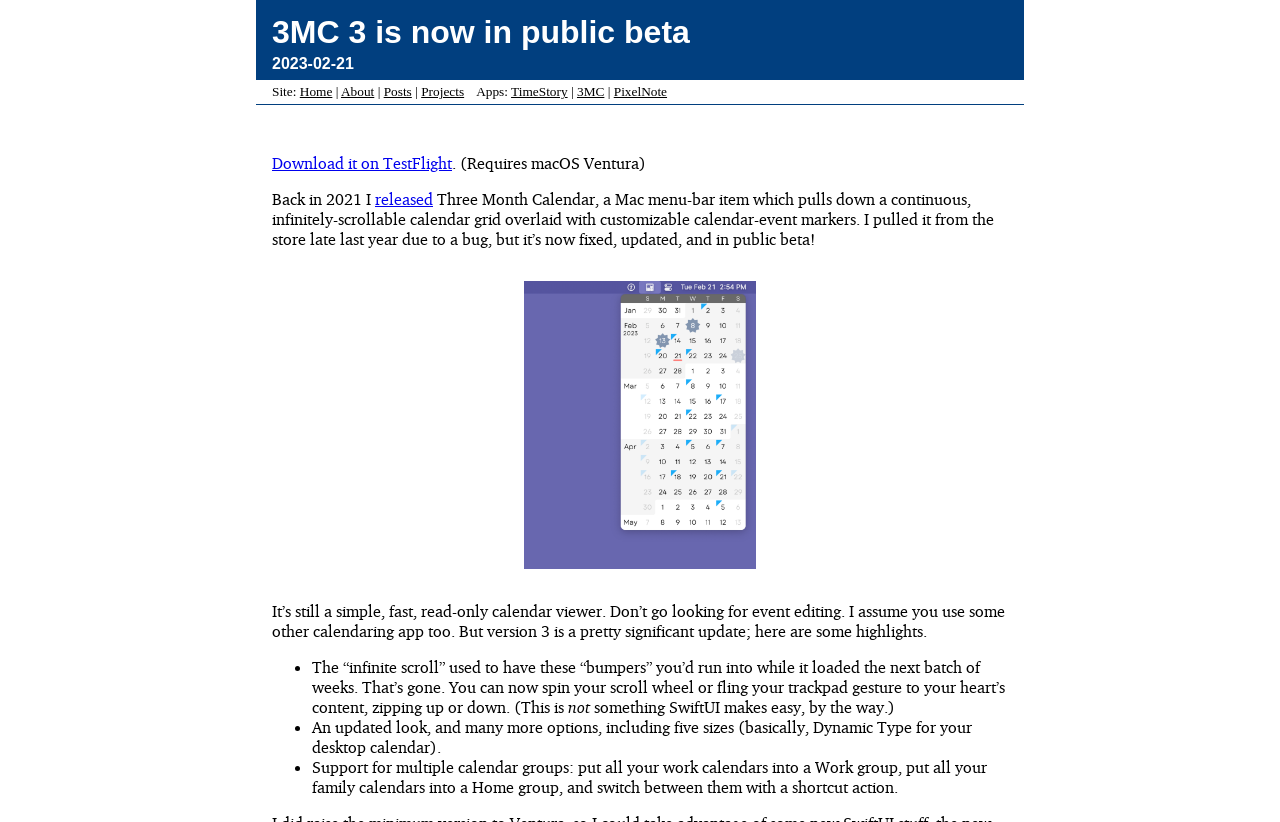Bounding box coordinates should be in the format (top-left x, top-left y, bottom-right x, bottom-right y) and all values should be floating point numbers between 0 and 1. Determine the bounding box coordinate for the UI element described as: Home

[0.234, 0.102, 0.26, 0.12]